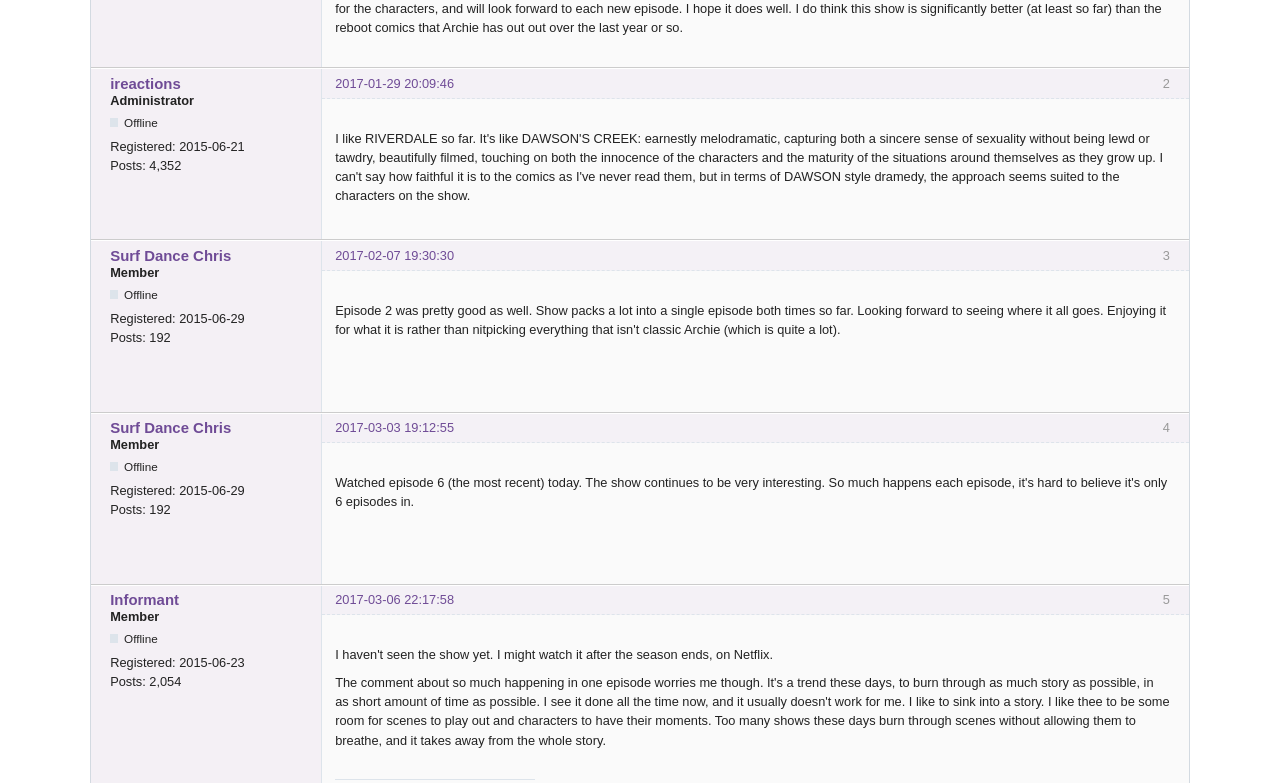Identify the bounding box for the UI element specified in this description: "Surf Dance Chris". The coordinates must be four float numbers between 0 and 1, formatted as [left, top, right, bottom].

[0.086, 0.534, 0.241, 0.558]